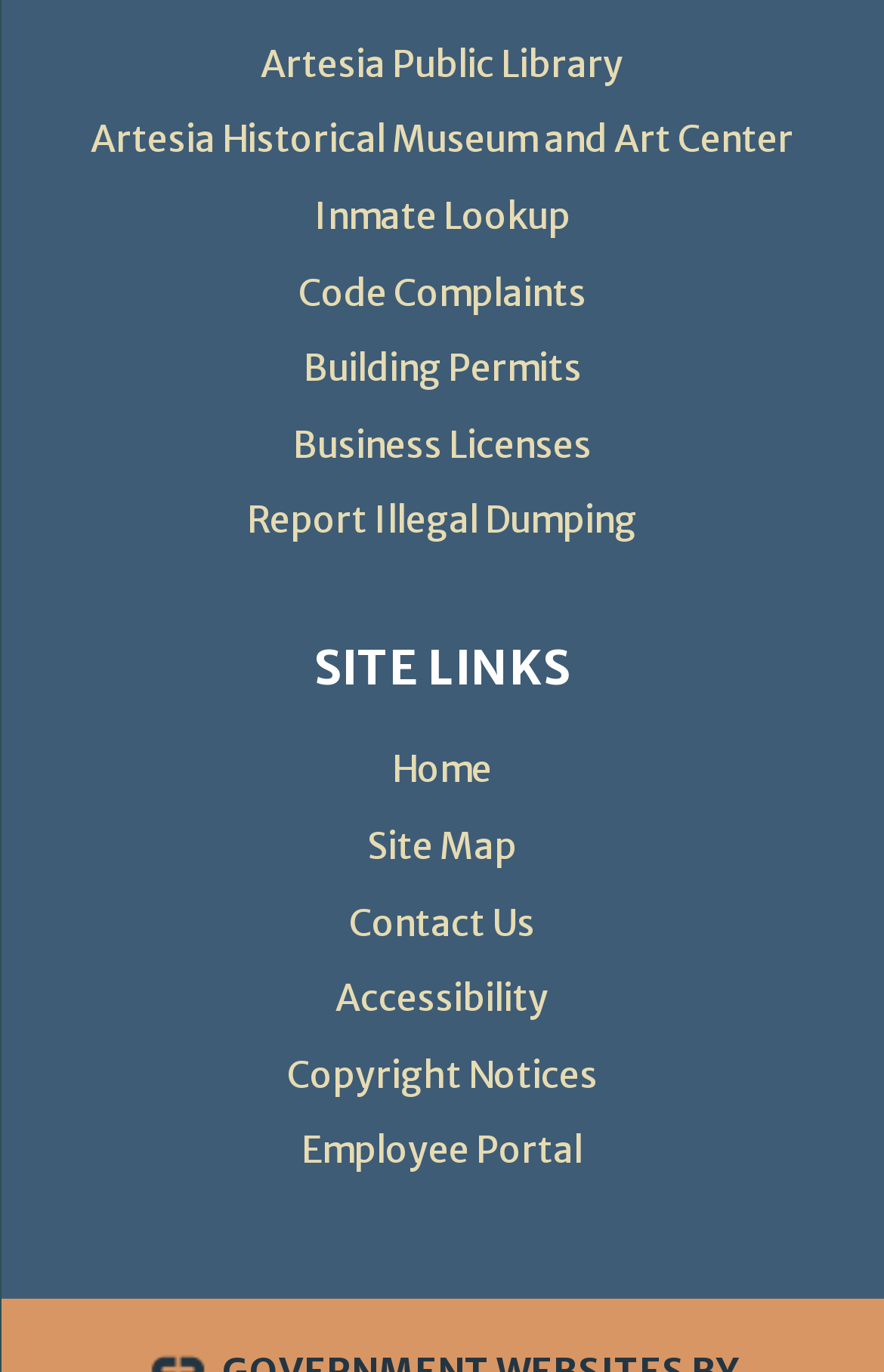Locate the coordinates of the bounding box for the clickable region that fulfills this instruction: "contact us".

[0.395, 0.655, 0.605, 0.688]